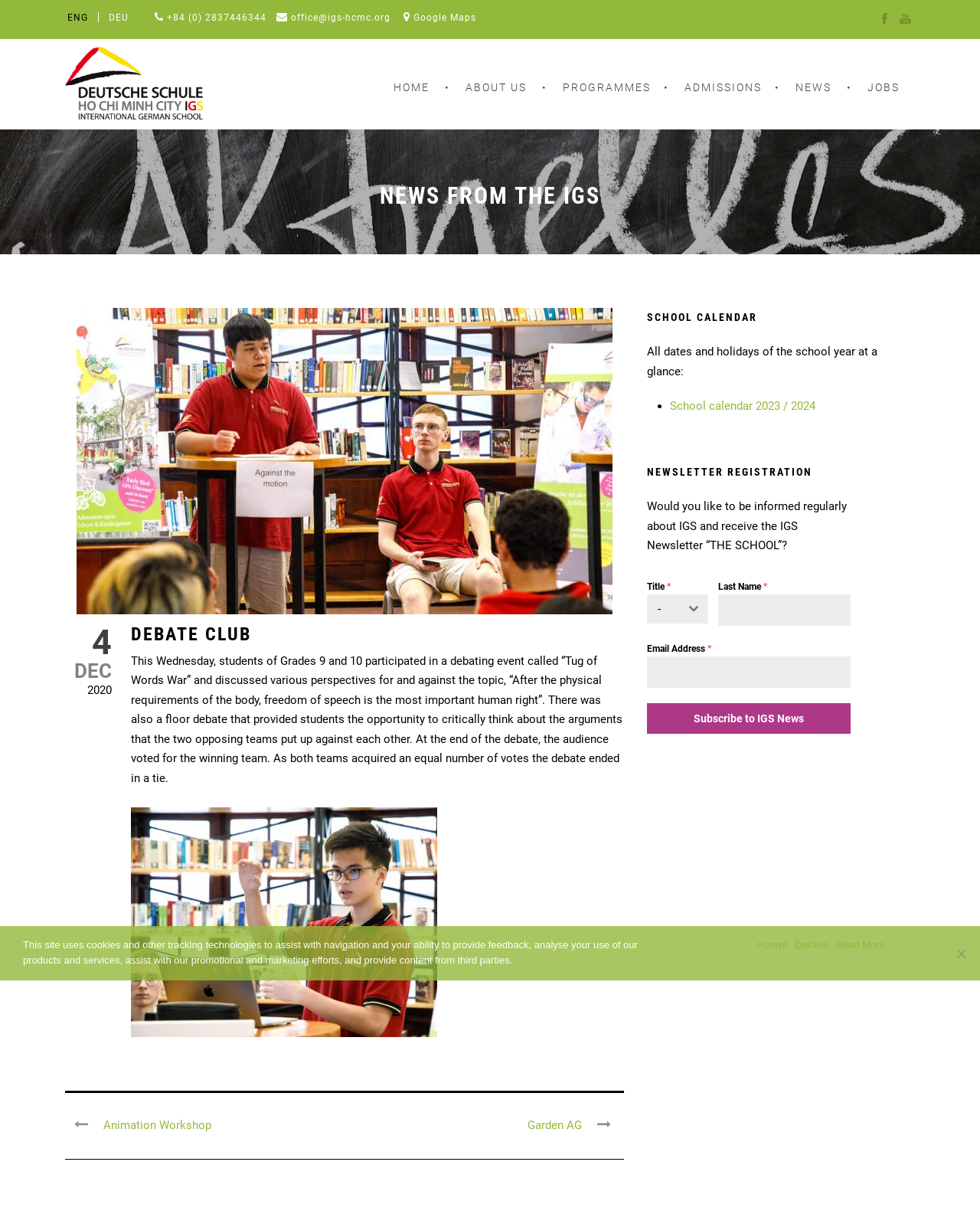From the given element description: "School calendar 2023 / 2024", find the bounding box for the UI element. Provide the coordinates as four float numbers between 0 and 1, in the order [left, top, right, bottom].

[0.684, 0.326, 0.832, 0.337]